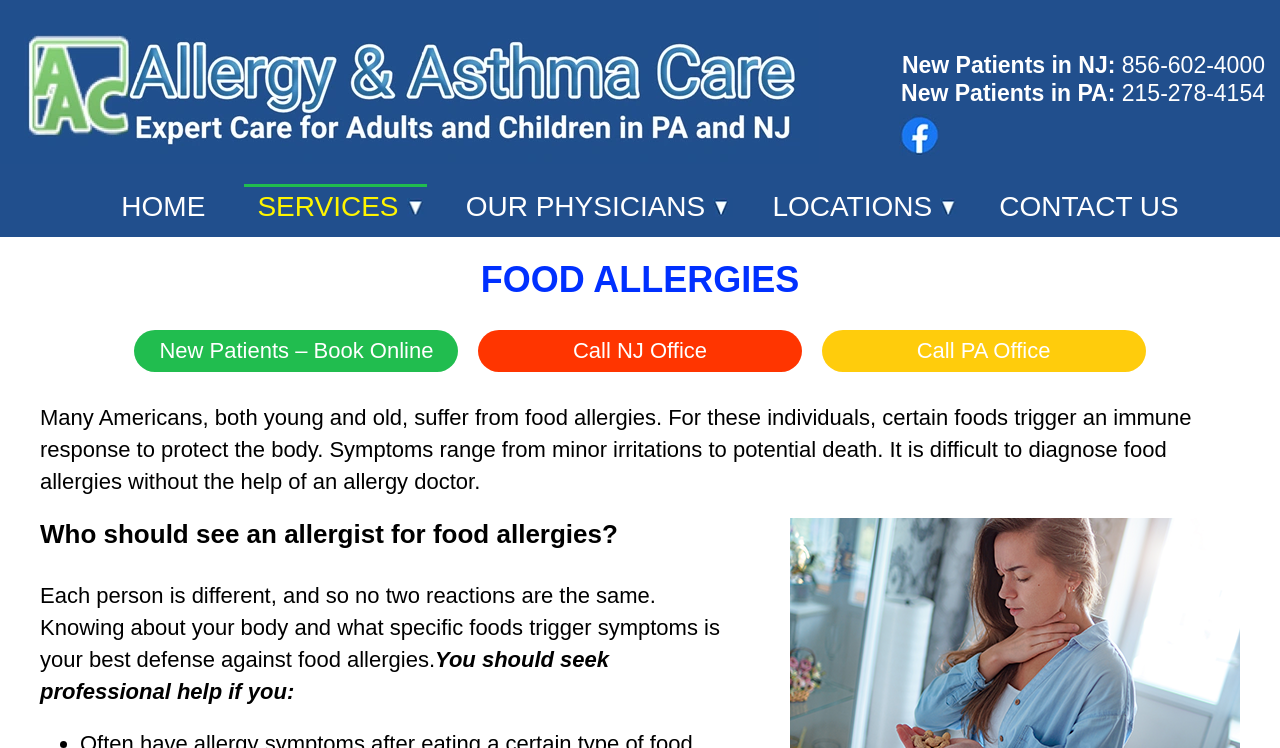Please provide a brief answer to the following inquiry using a single word or phrase:
Who should seek professional help for food allergies?

Those with specific symptoms